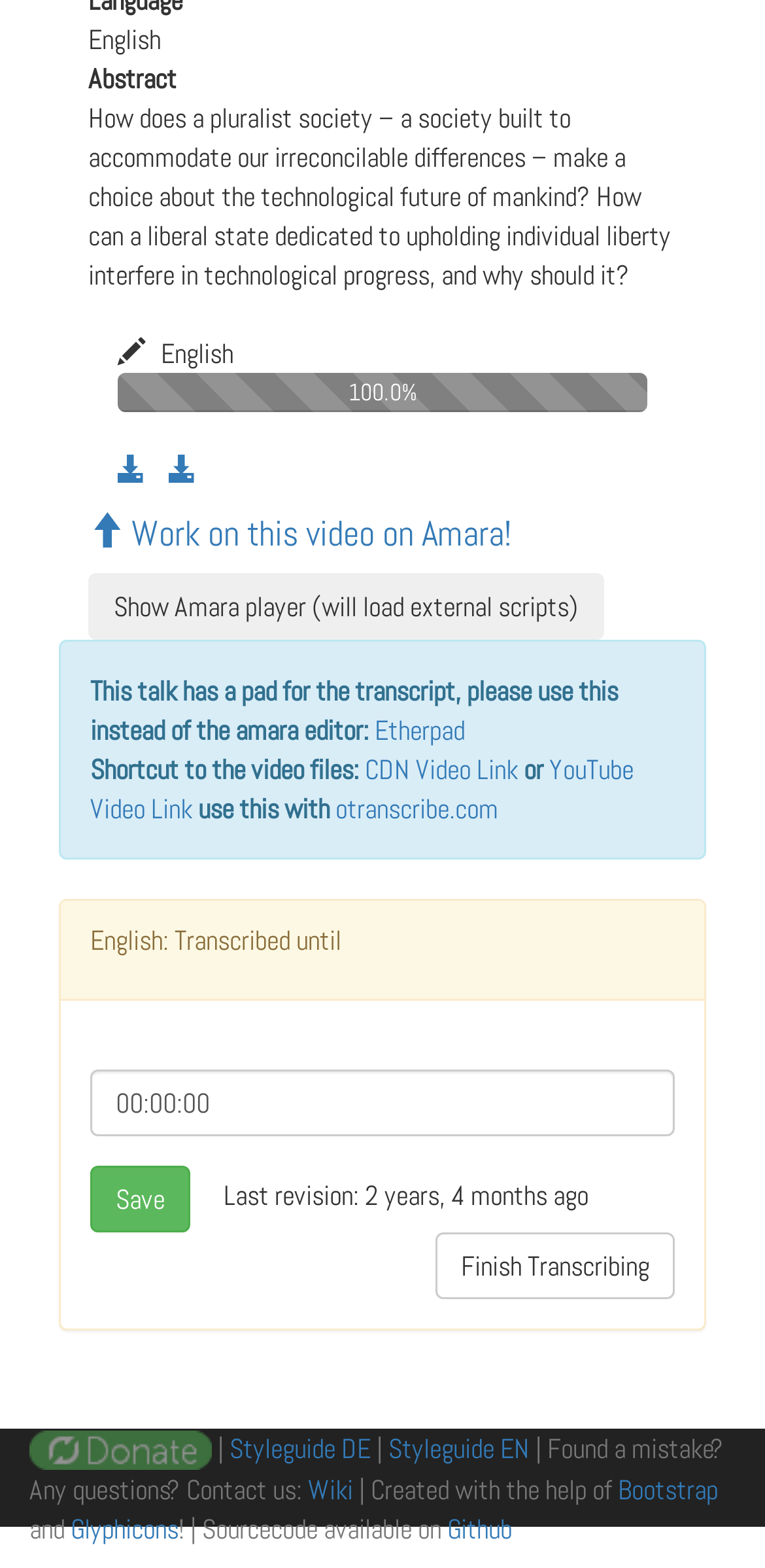Can you specify the bounding box coordinates for the region that should be clicked to fulfill this instruction: "Suggest an Organization".

None